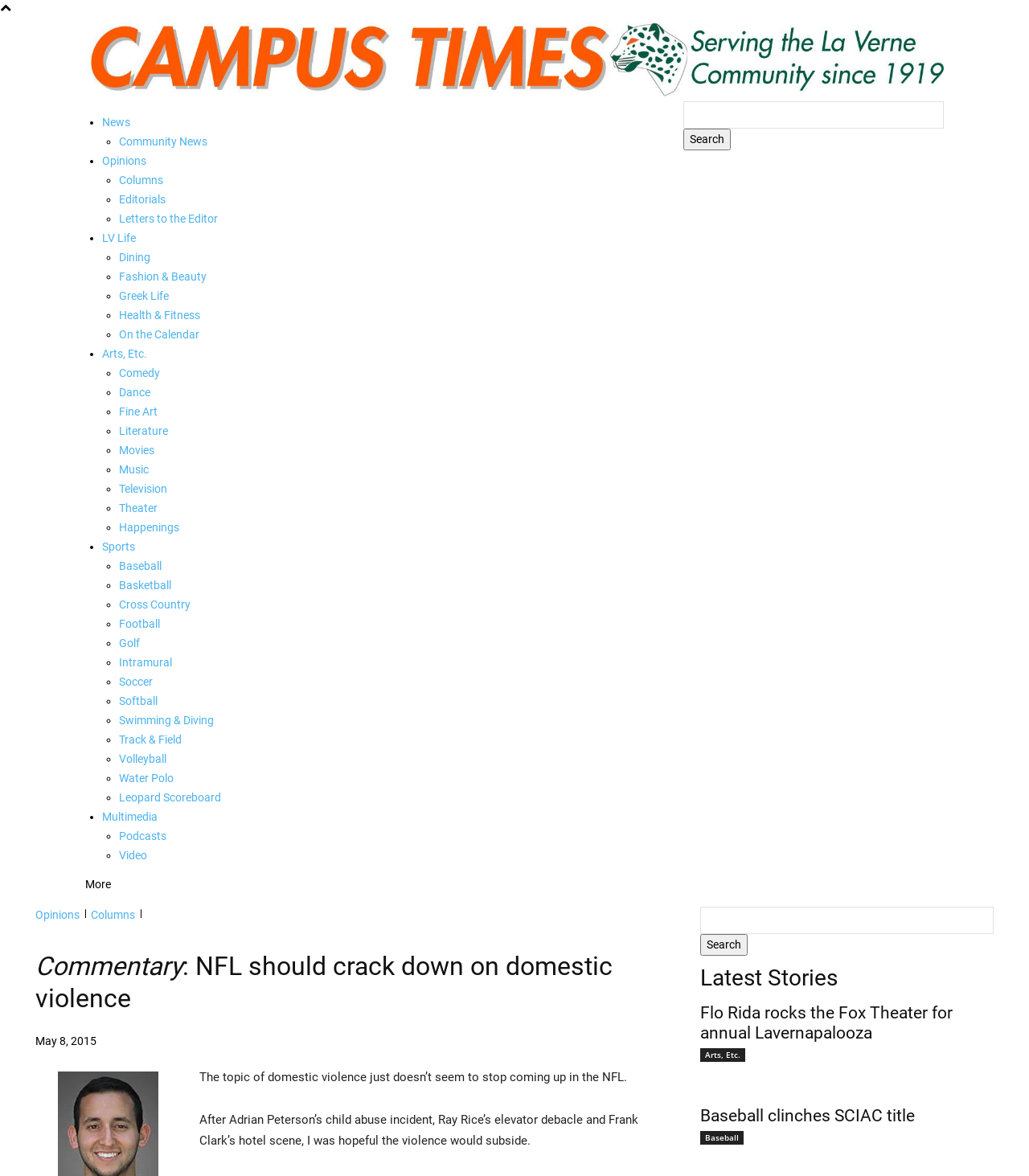Locate the bounding box coordinates of the area you need to click to fulfill this instruction: 'Read Columns'. The coordinates must be in the form of four float numbers ranging from 0 to 1: [left, top, right, bottom].

[0.116, 0.145, 0.627, 0.162]